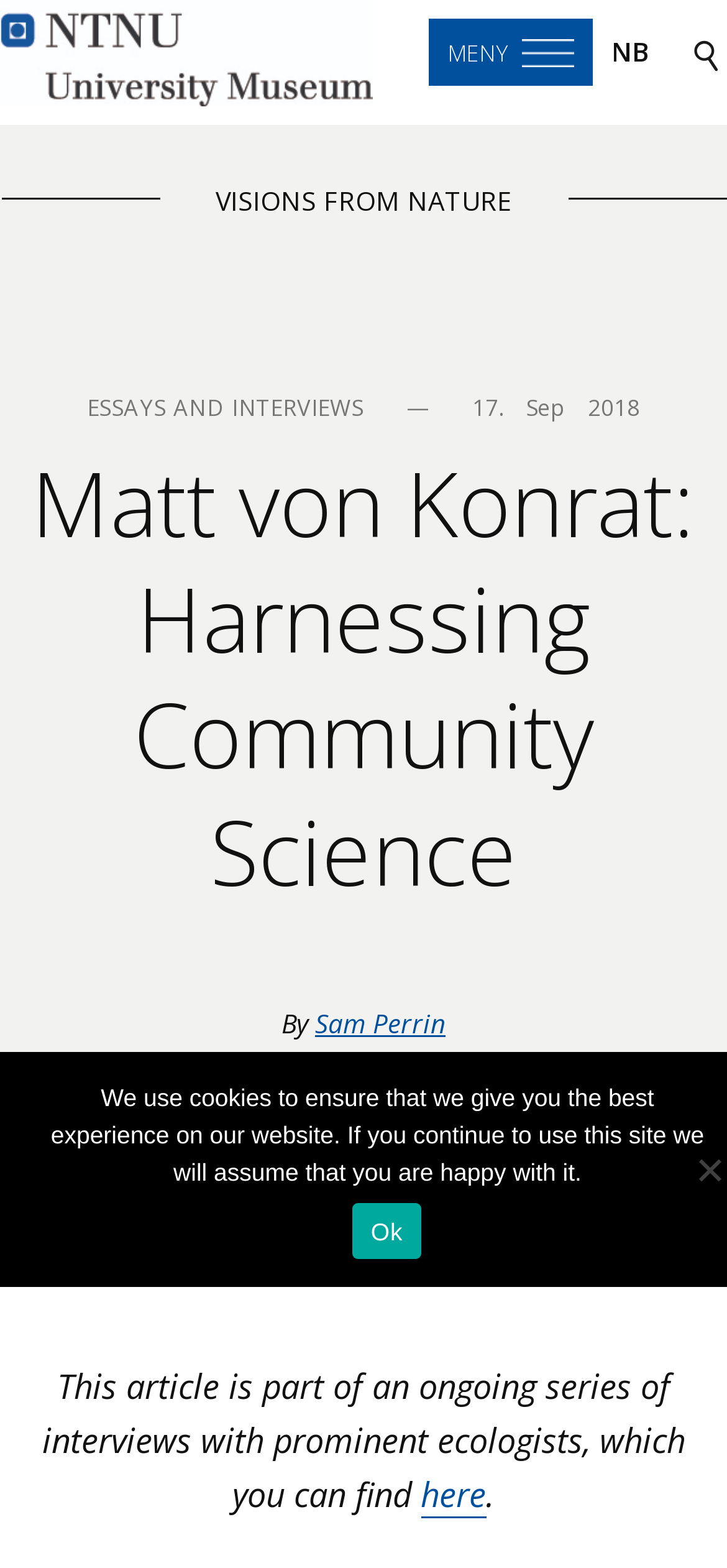Please identify the bounding box coordinates of the element's region that needs to be clicked to fulfill the following instruction: "visit Sam Perrin's page". The bounding box coordinates should consist of four float numbers between 0 and 1, i.e., [left, top, right, bottom].

[0.433, 0.641, 0.613, 0.664]